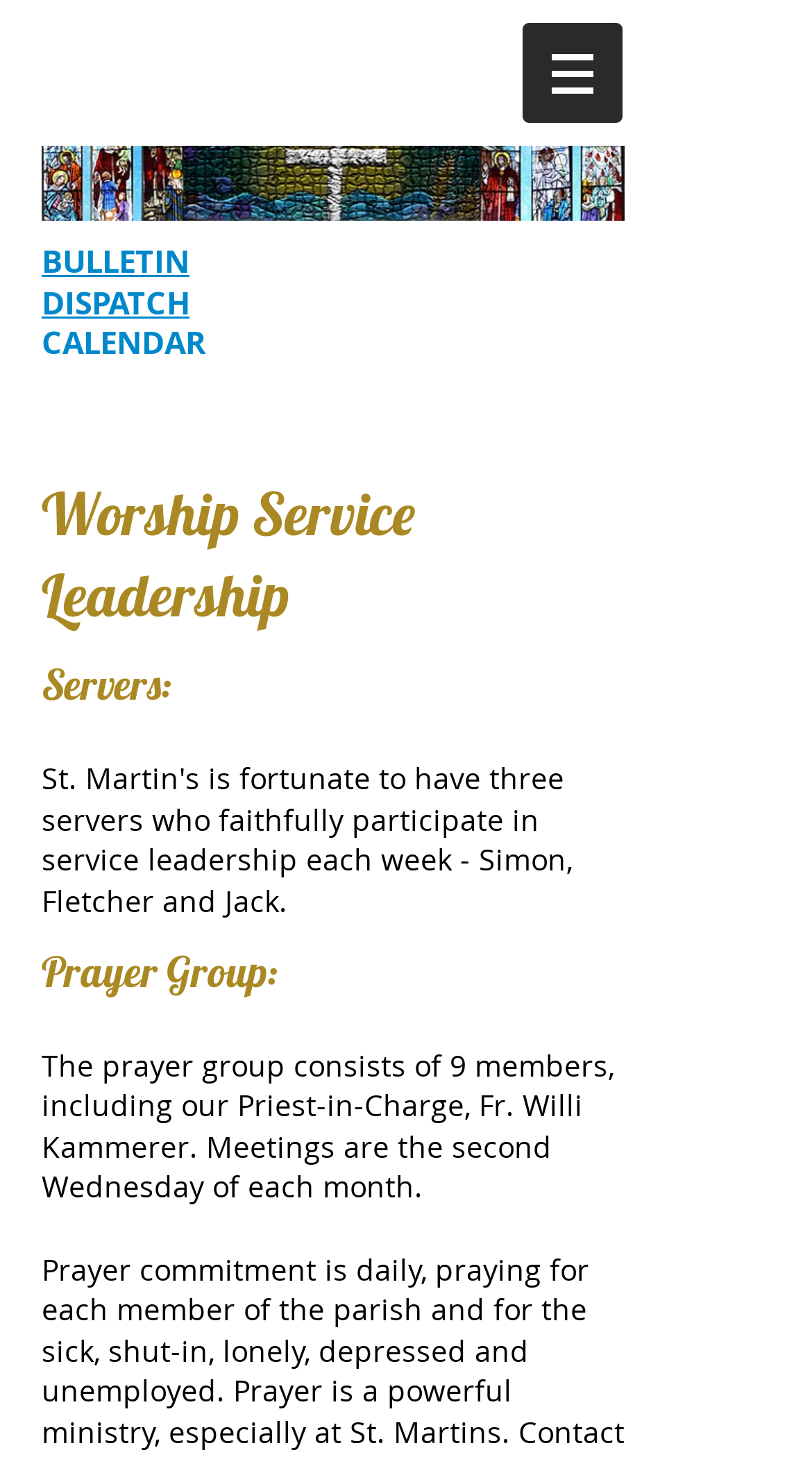How many links are there in the navigation section?
Could you answer the question with a detailed and thorough explanation?

I counted the number of link elements under the navigation section, which are '​BULLETIN', 'DISPATCH', and 'CALENDAR'. There are three links in total.